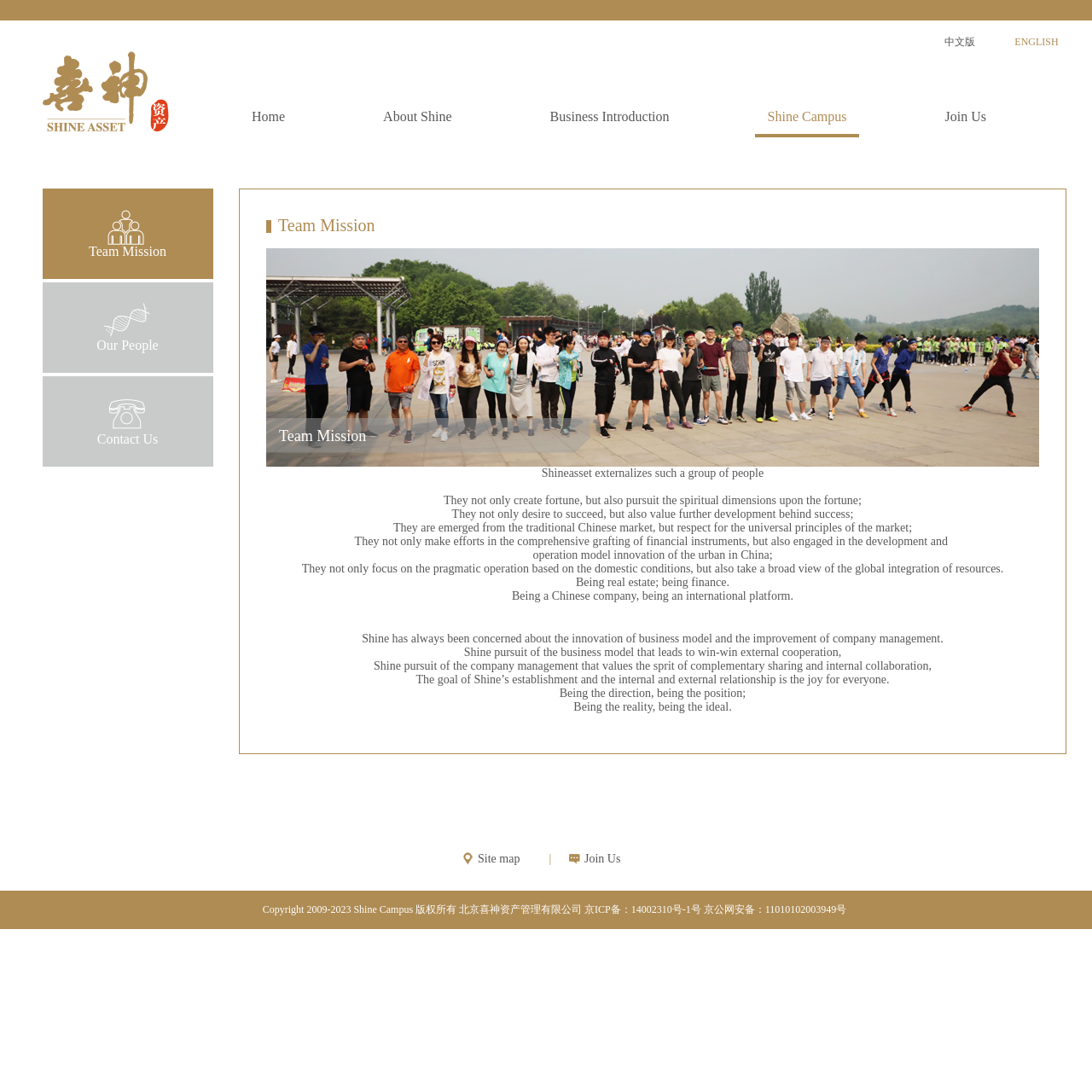How many links are there in the navigation menu?
Look at the image and answer with only one word or phrase.

6